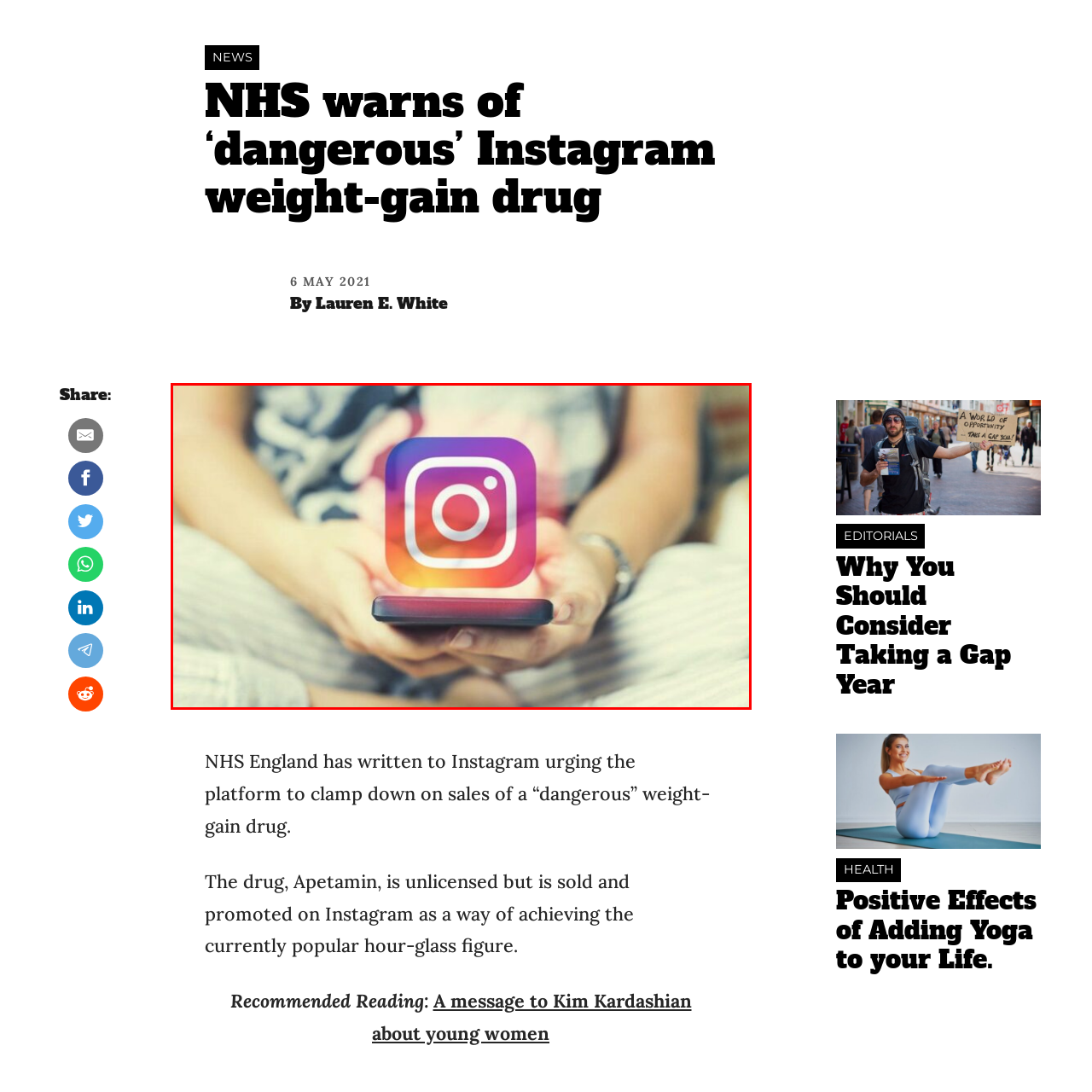What is the context of the image related to?
Look closely at the part of the image outlined in red and give a one-word or short phrase answer.

Social media and communication